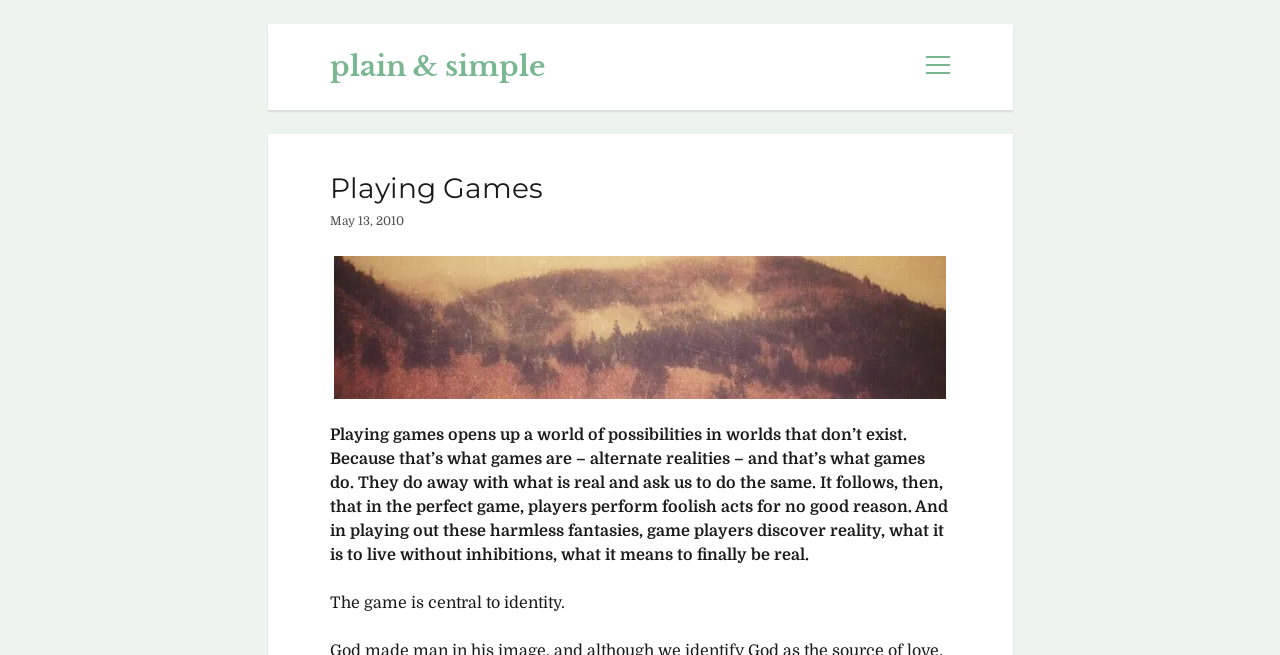Respond to the following question with a brief word or phrase:
What is the date mentioned on the webpage?

May 13, 2010